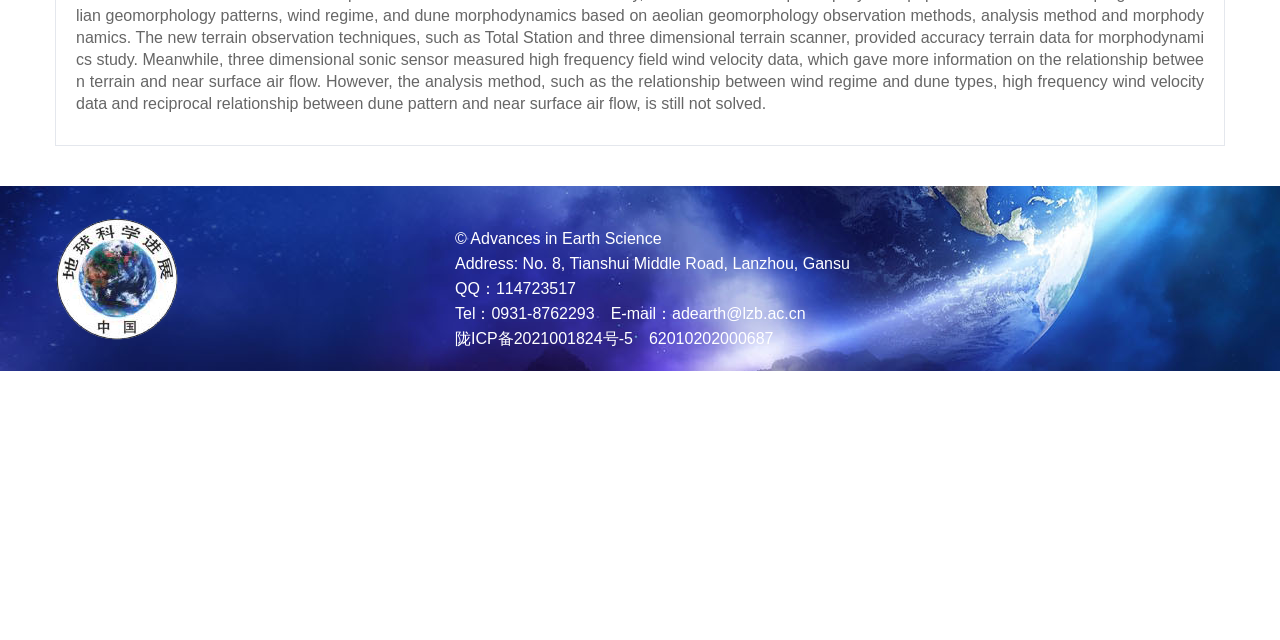Identify the bounding box coordinates for the UI element that matches this description: "62010202000687".

[0.507, 0.516, 0.604, 0.542]